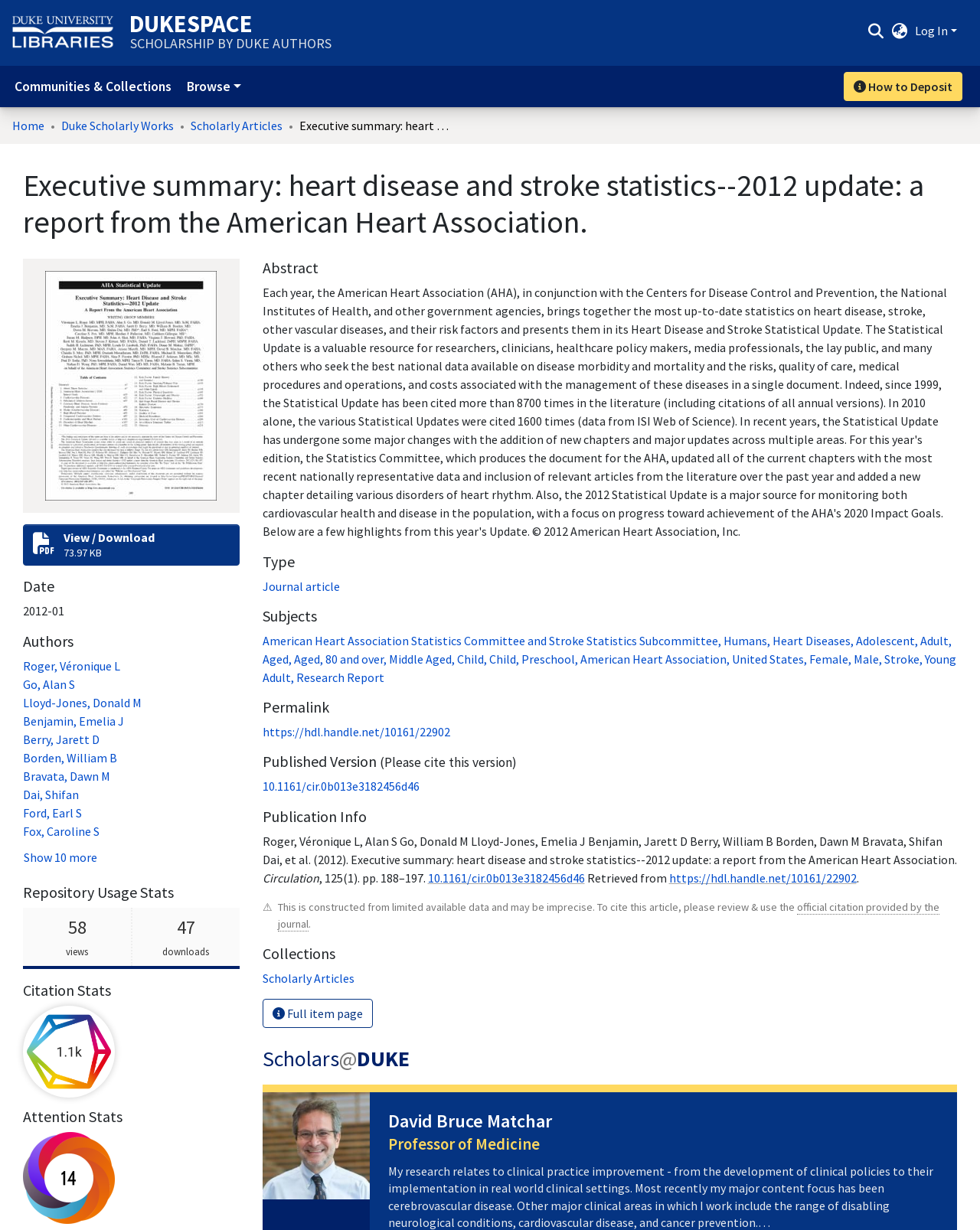Give a complete and precise description of the webpage's appearance.

This webpage appears to be a scholarly article page, specifically a report from the American Heart Association. At the top of the page, there is a navigation bar with links to "Communities & Collections", "Browse", and "How to Deposit". Below this, there is a breadcrumb navigation bar with links to "Home", "Duke Scholarly Works", and "Scholarly Articles".

The main content of the page is divided into several sections. The first section displays the title of the report, "Executive summary: heart disease and stroke statistics--2012 update: a report from the American Heart Association", along with a thumbnail image. Below this, there are links to view or download the report, as well as information about the date and authors of the report.

The next section lists the authors of the report, with links to their names. Following this, there are sections for "Repository Usage Stats", "Citation Stats", and "Attention Stats", which display metrics about the report's usage and impact.

The "Abstract" section is located near the middle of the page, followed by sections for "Type", "Subjects", and "Publication Info". The "Subjects" section lists various keywords related to the report, including "American Heart Association", "Heart Diseases", and "Stroke".

At the bottom of the page, there is a section with a permalink to the report, as well as links to the published version and publication information. The publication information includes the title, authors, and citation details.

Throughout the page, there are various links and buttons, including a search bar at the top right corner, a language switch button, and a "Show 10 more" button to display additional author names.